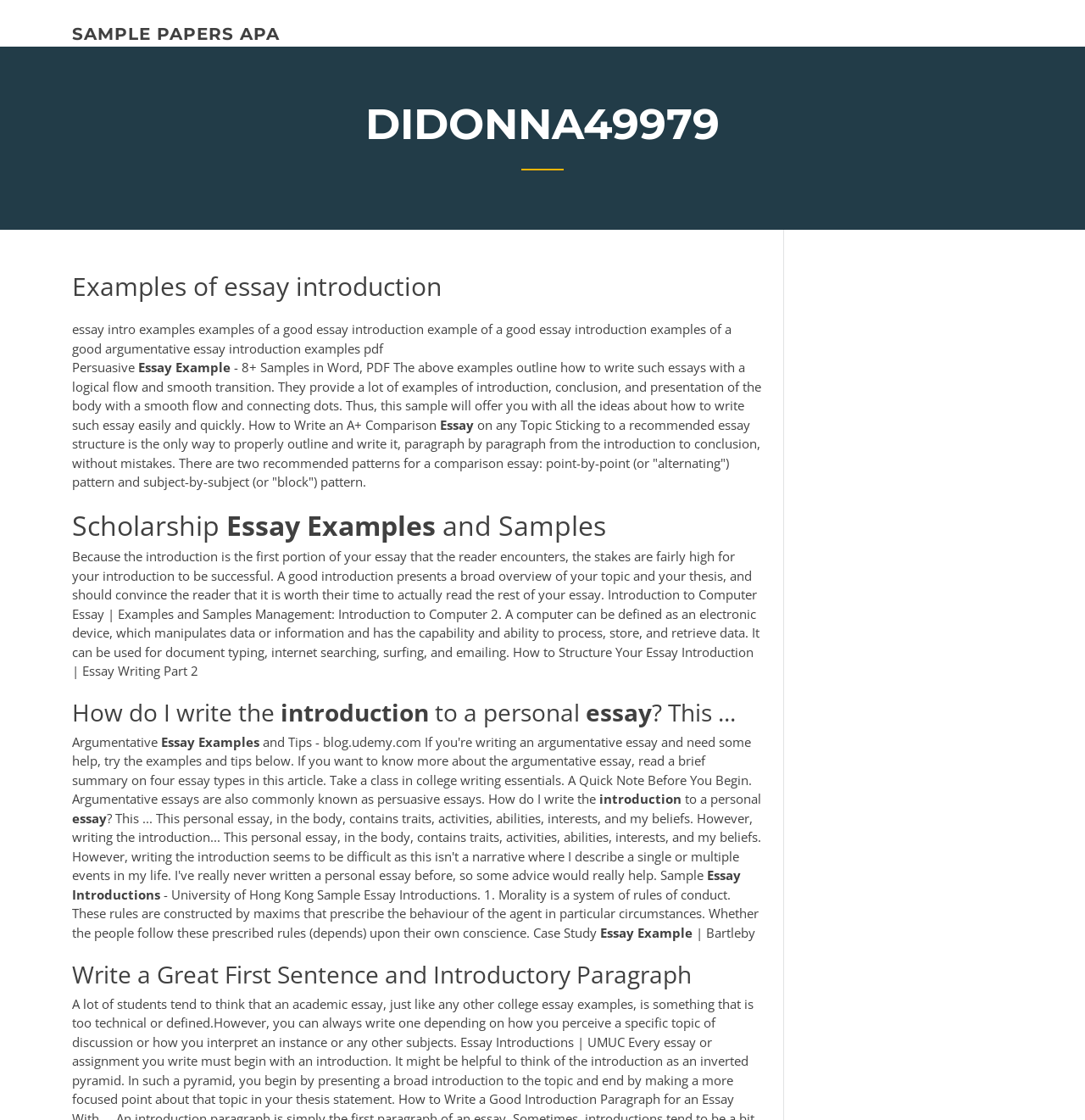Specify the bounding box coordinates (top-left x, top-left y, bottom-right x, bottom-right y) of the UI element in the screenshot that matches this description: sample papers apa

[0.066, 0.021, 0.258, 0.039]